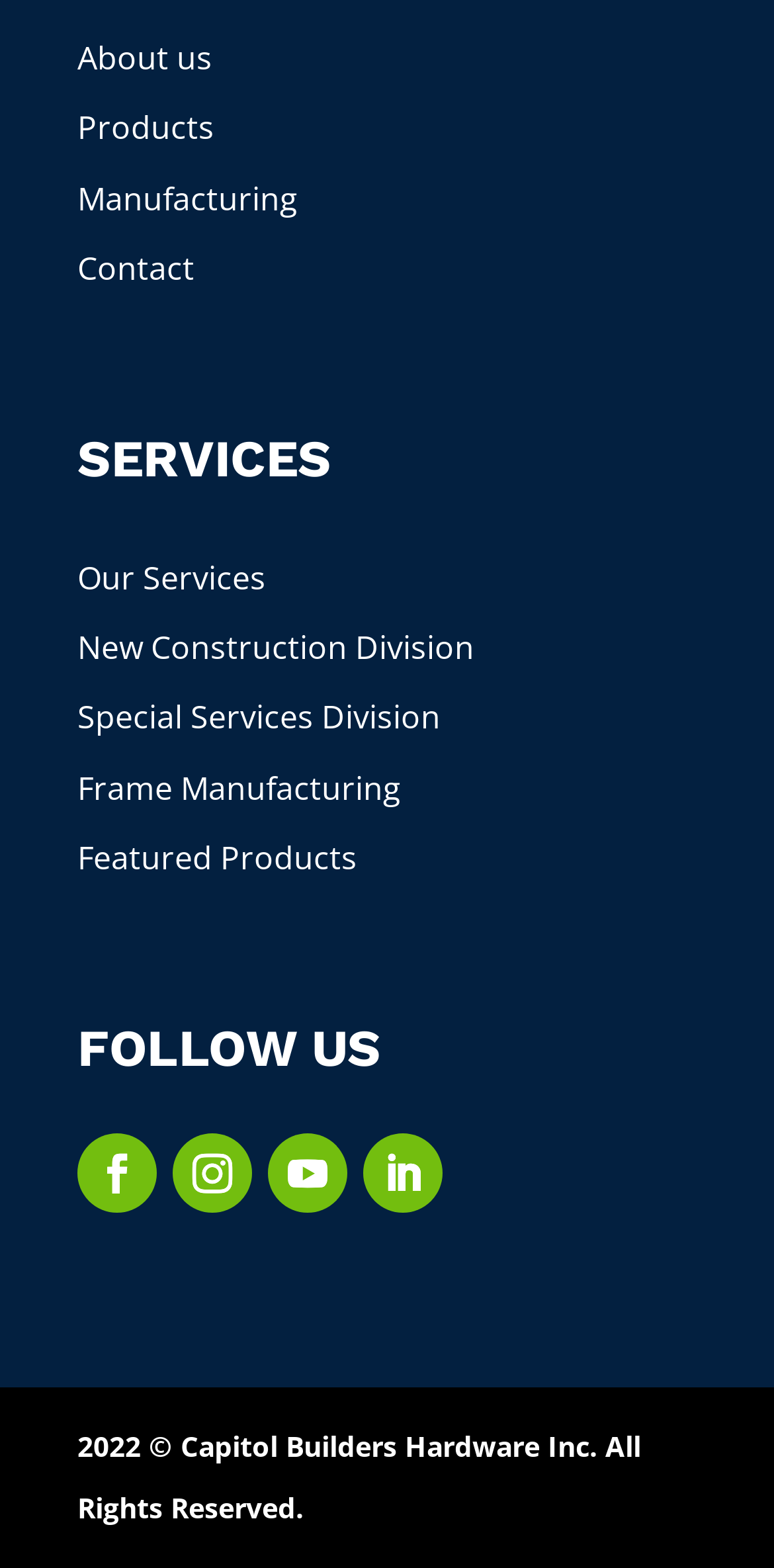Predict the bounding box coordinates for the UI element described as: "Frame Manufacturing". The coordinates should be four float numbers between 0 and 1, presented as [left, top, right, bottom].

[0.1, 0.488, 0.518, 0.516]